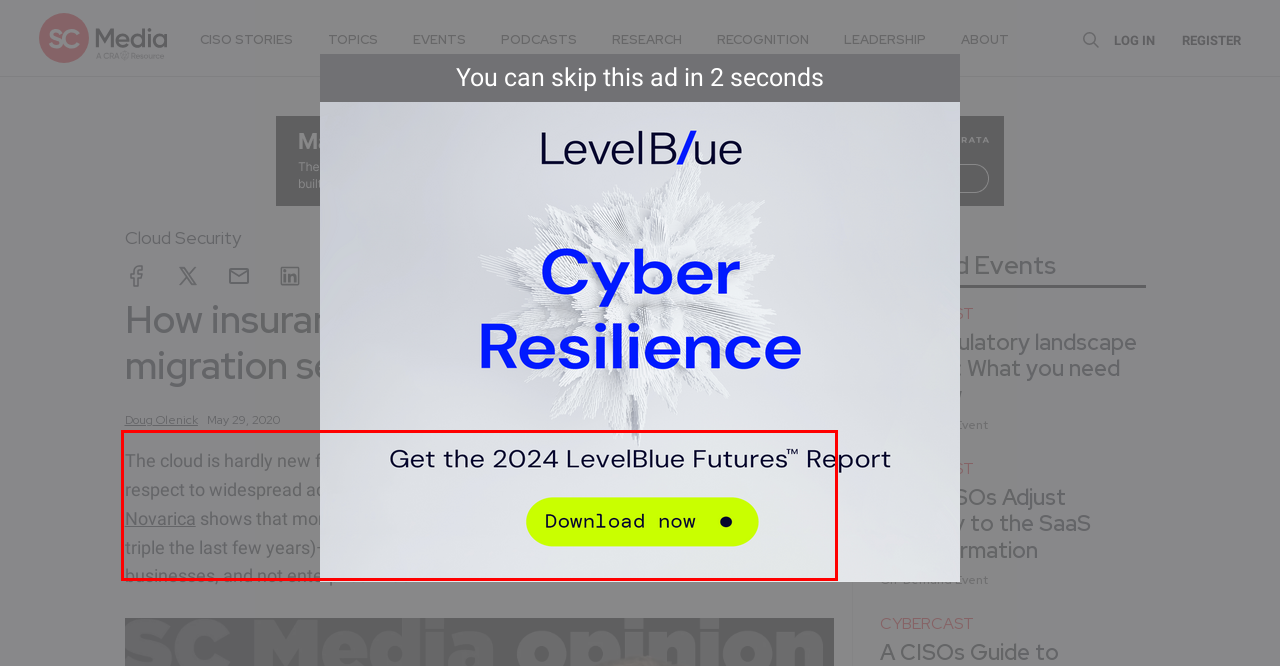Review the screenshot of the webpage and recognize the text inside the red rectangle bounding box. Provide the extracted text content.

The cloud is hardly new for most industries, but insurance is still in its early days with respect to widespread adoption. While solid progress is being made—a recent report from Novarica shows that more than 70% of insurers now use cloud computing (more than triple the last few years)—most have implemented it only in segments of their businesses, and not enterprise-wide.